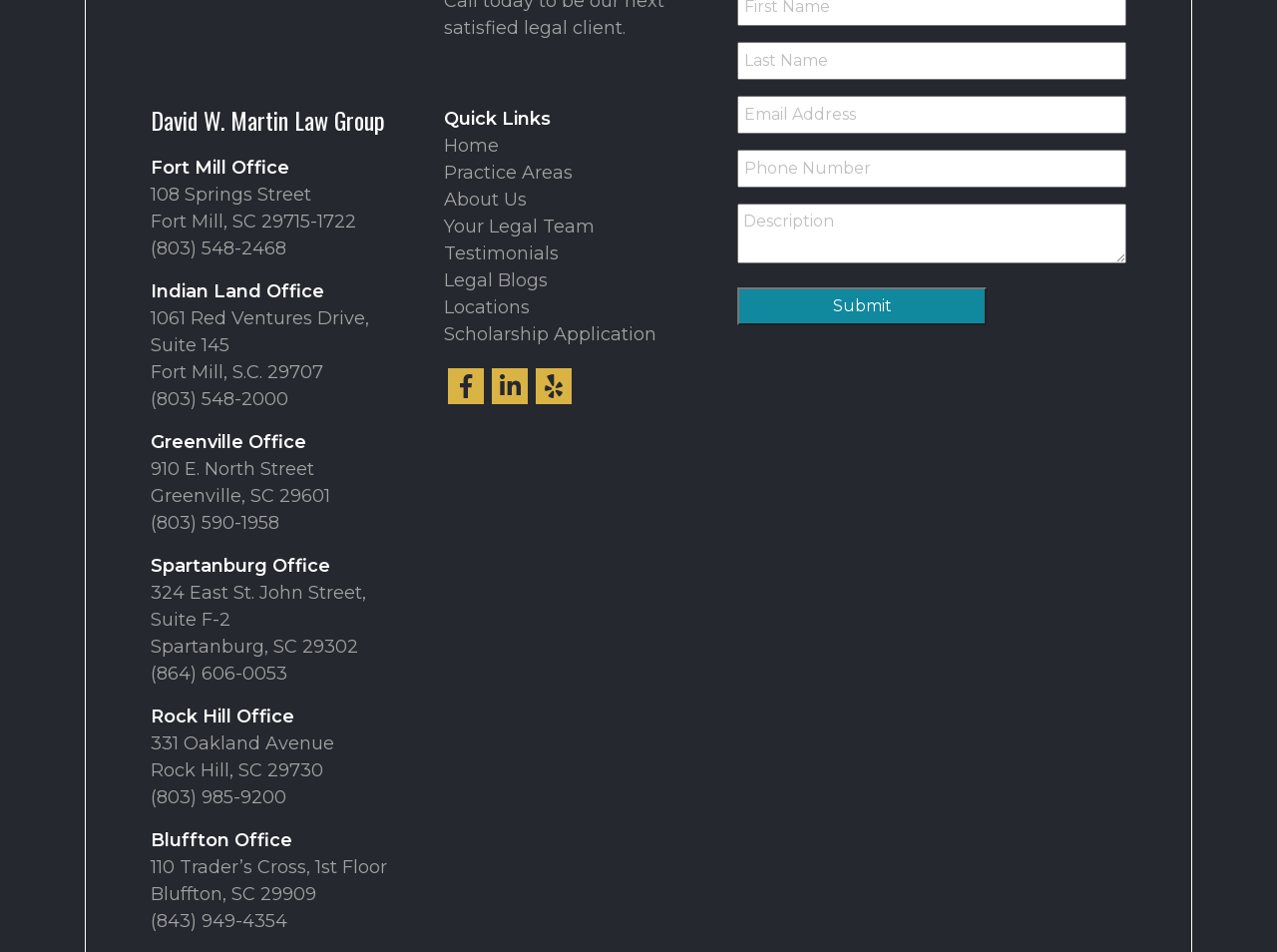Using the provided element description, identify the bounding box coordinates as (top-left x, top-left y, bottom-right x, bottom-right y). Ensure all values are between 0 and 1. Description: name="lf_message" placeholder="Description"

[0.577, 0.214, 0.882, 0.277]